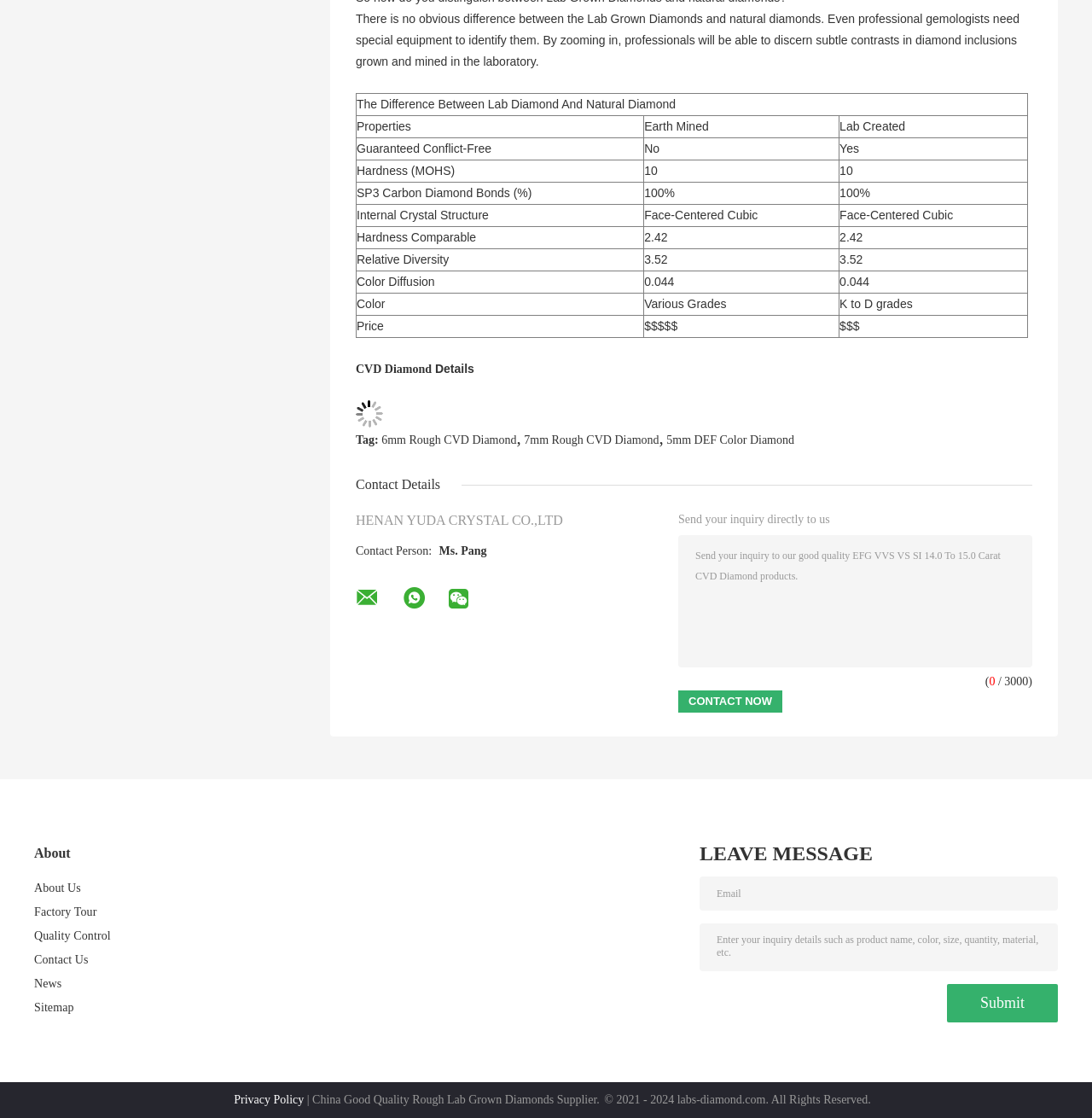Please find the bounding box for the following UI element description. Provide the coordinates in (top-left x, top-left y, bottom-right x, bottom-right y) format, with values between 0 and 1: title="Henan Yuda Crystal Co.,Ltd wechat"

[0.411, 0.523, 0.429, 0.549]